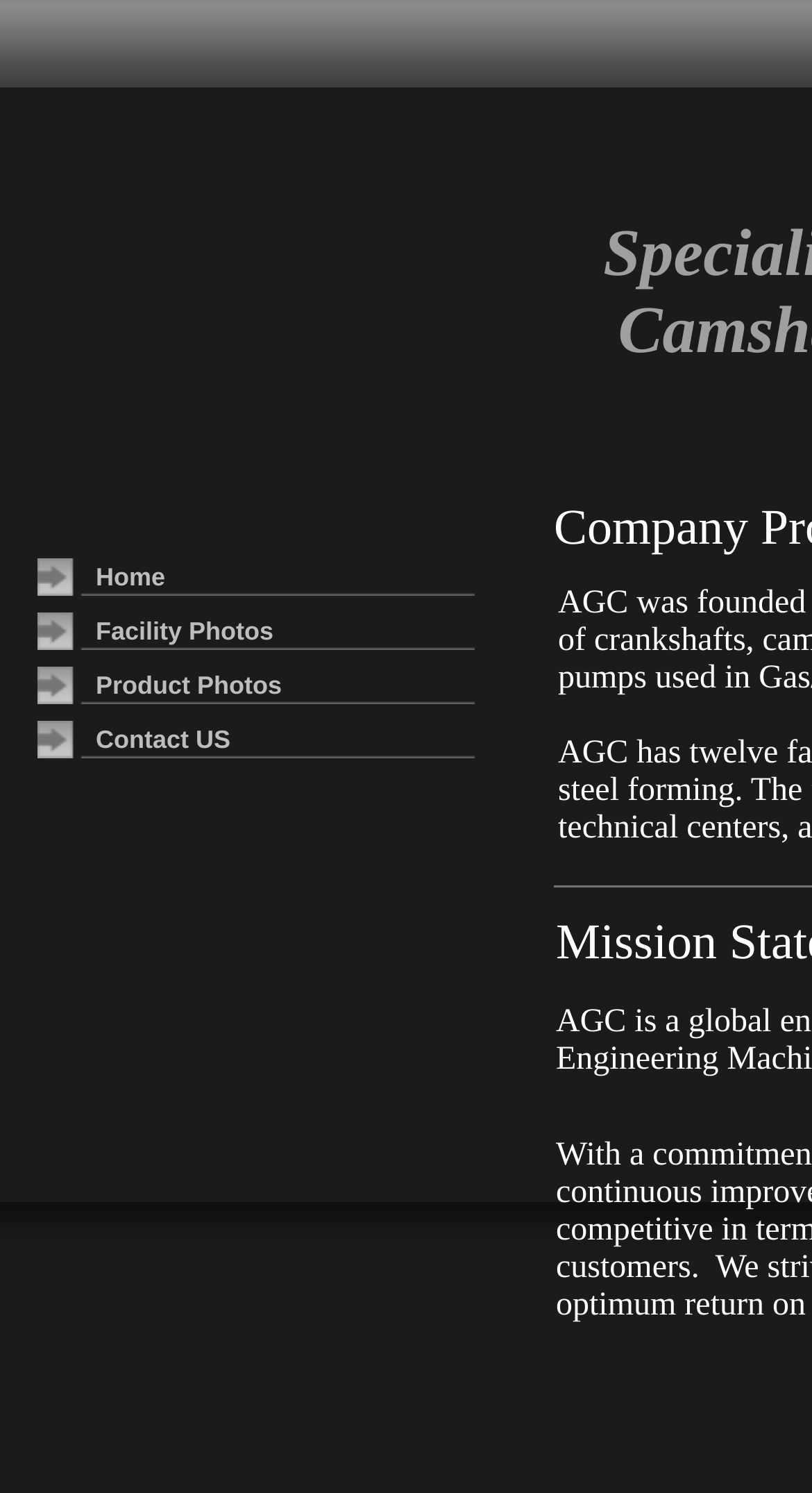What is the last menu item?
Answer the question with just one word or phrase using the image.

Contact US